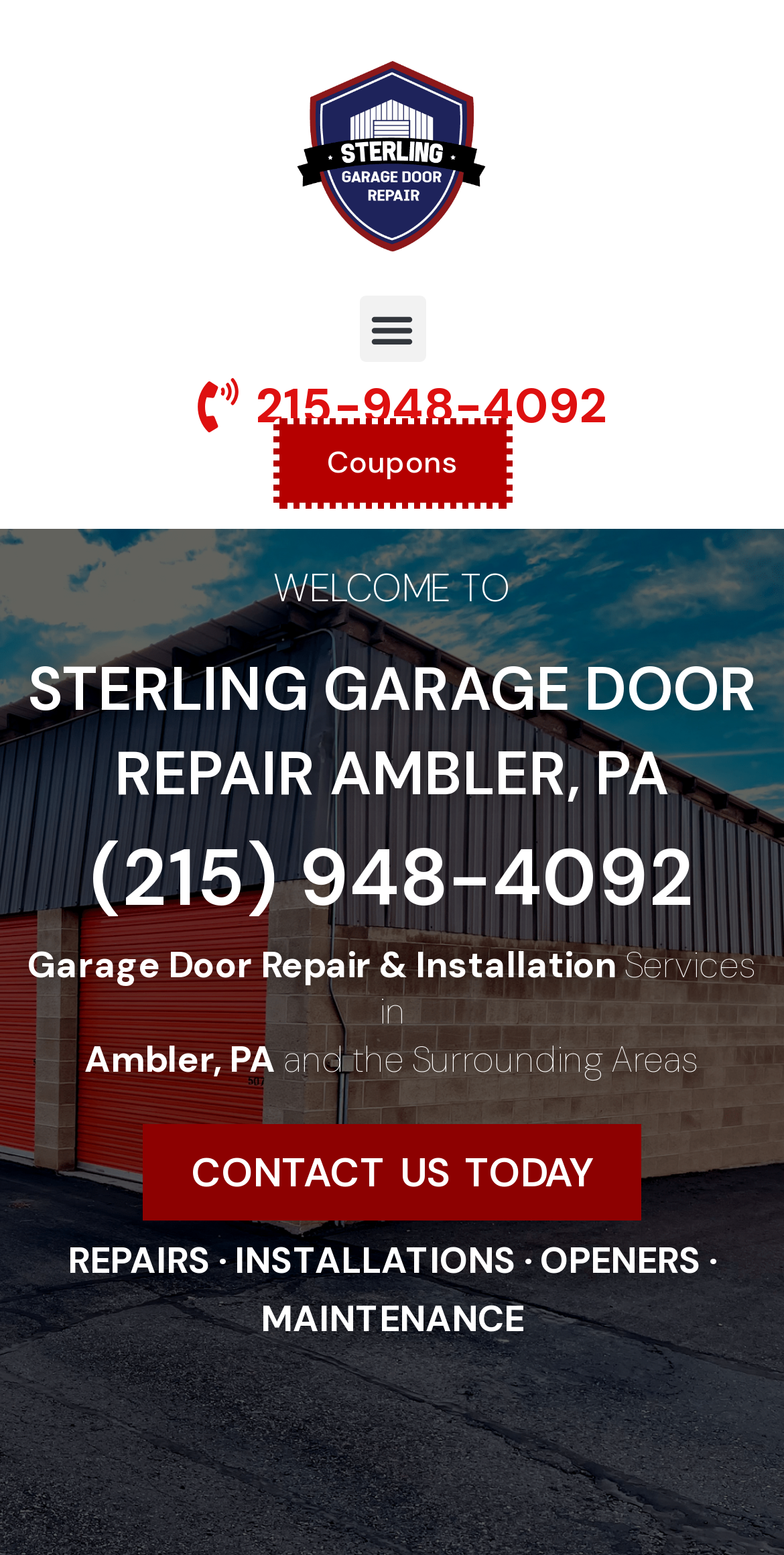Respond with a single word or phrase:
What is the phone number of Sterling Garage Door Repair?

(215) 948-4092